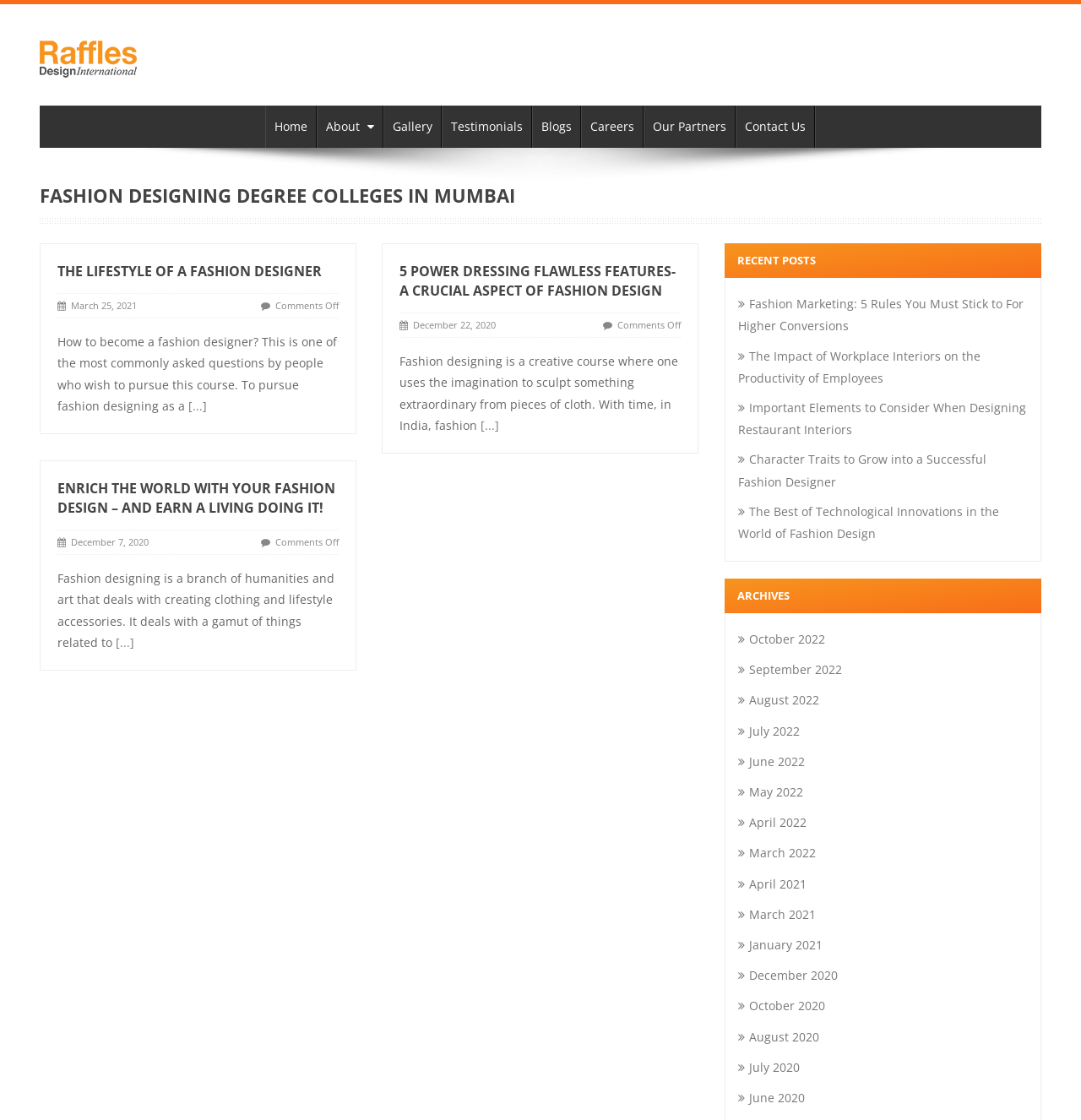Determine the bounding box coordinates for the element that should be clicked to follow this instruction: "Learn about ENRICH THE WORLD WITH YOUR FASHION DESIGN – AND EARN A LIVING DOING IT!". The coordinates should be given as four float numbers between 0 and 1, in the format [left, top, right, bottom].

[0.053, 0.427, 0.314, 0.462]